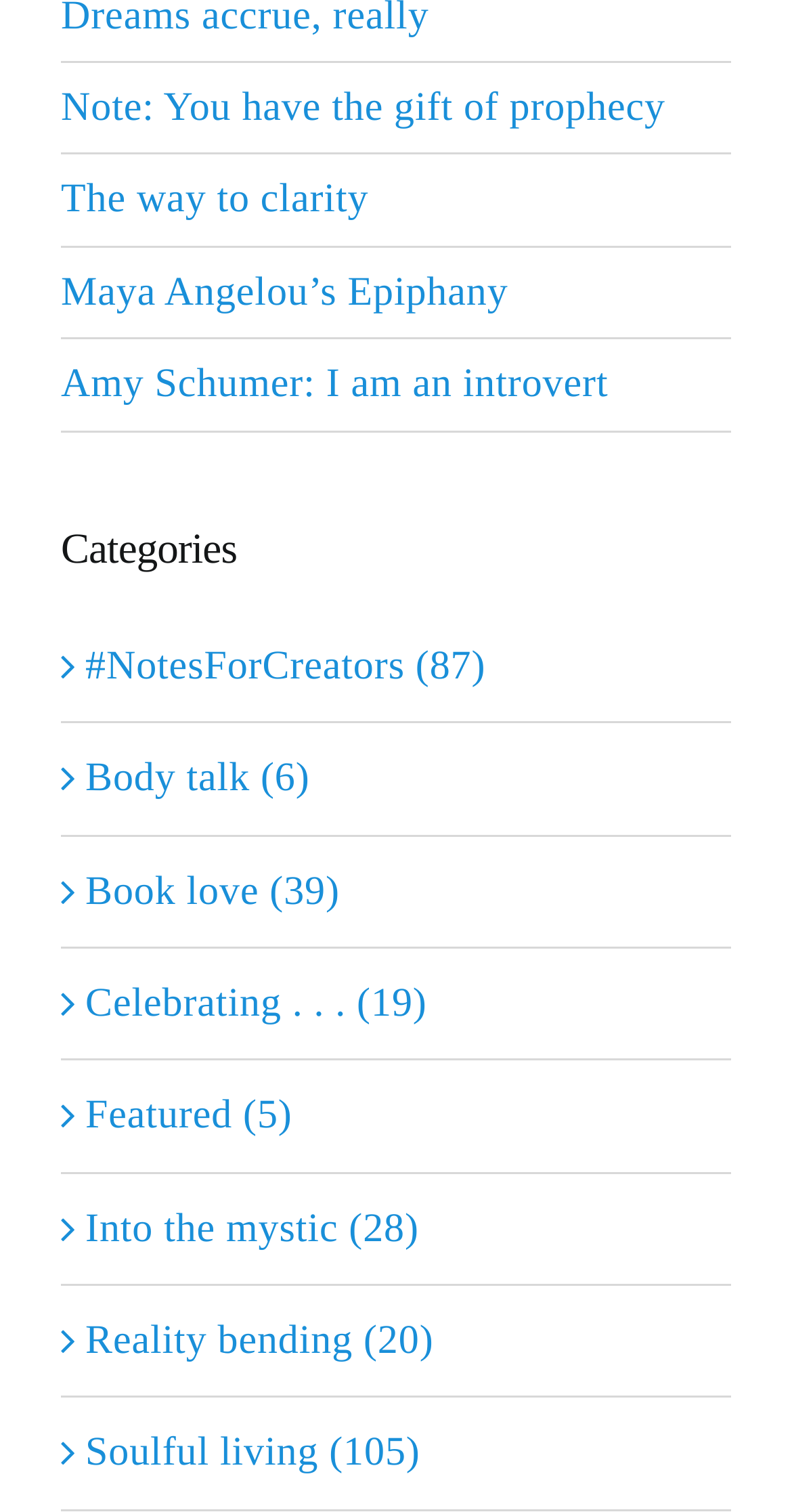Answer the question below using just one word or a short phrase: 
How many links are on the webpage?

13